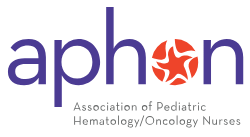What is integrated with the letter 'o' in the logo?
Give a thorough and detailed response to the question.

The logo of the Association of Pediatric Hematology/Oncology Nurses (APHON) features the letter 'o' integrated with a vibrant red star icon, symbolizing care and community, which is a key aspect of the organization's mission and focus.